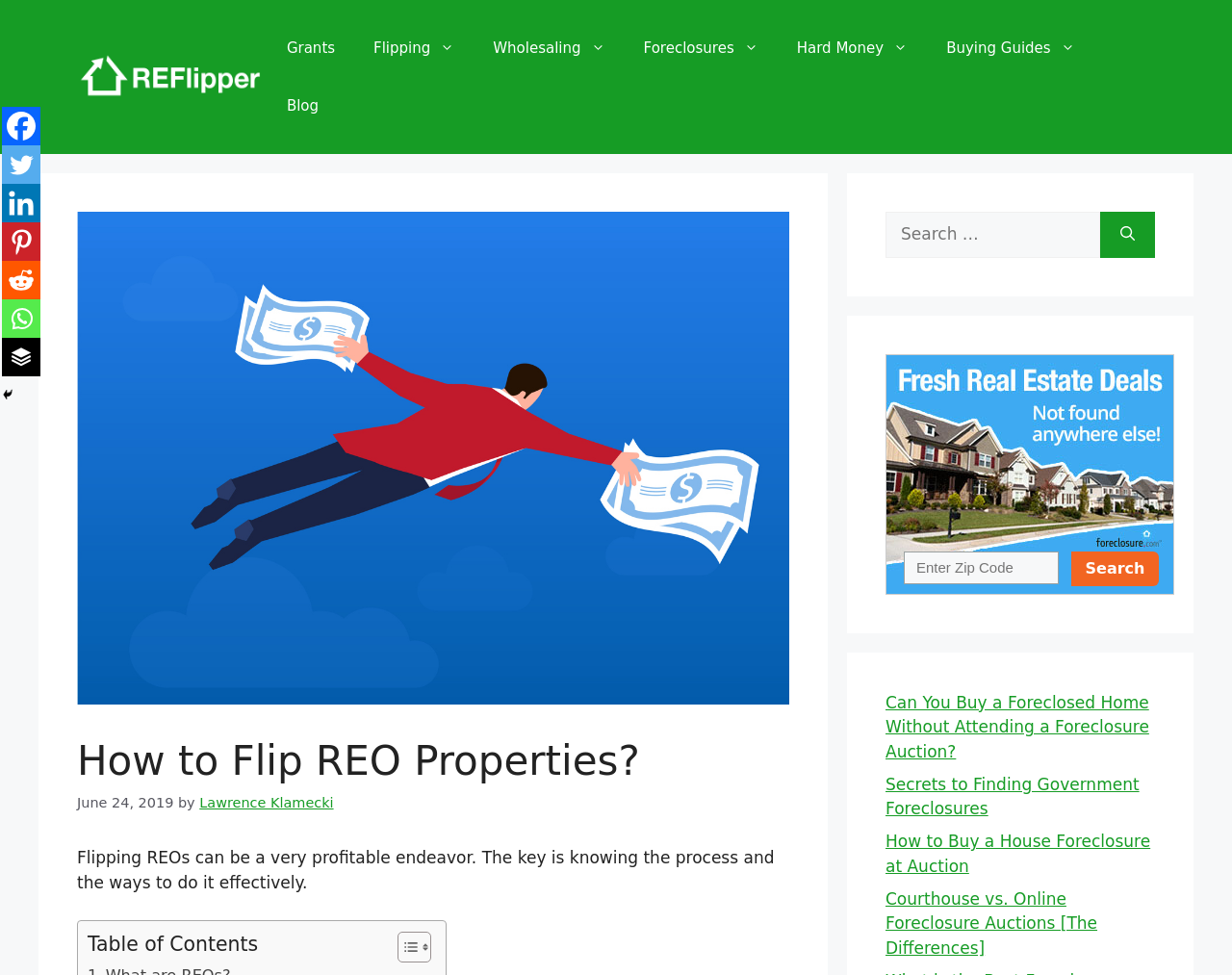How many navigation links are there?
Please use the image to provide a one-word or short phrase answer.

8